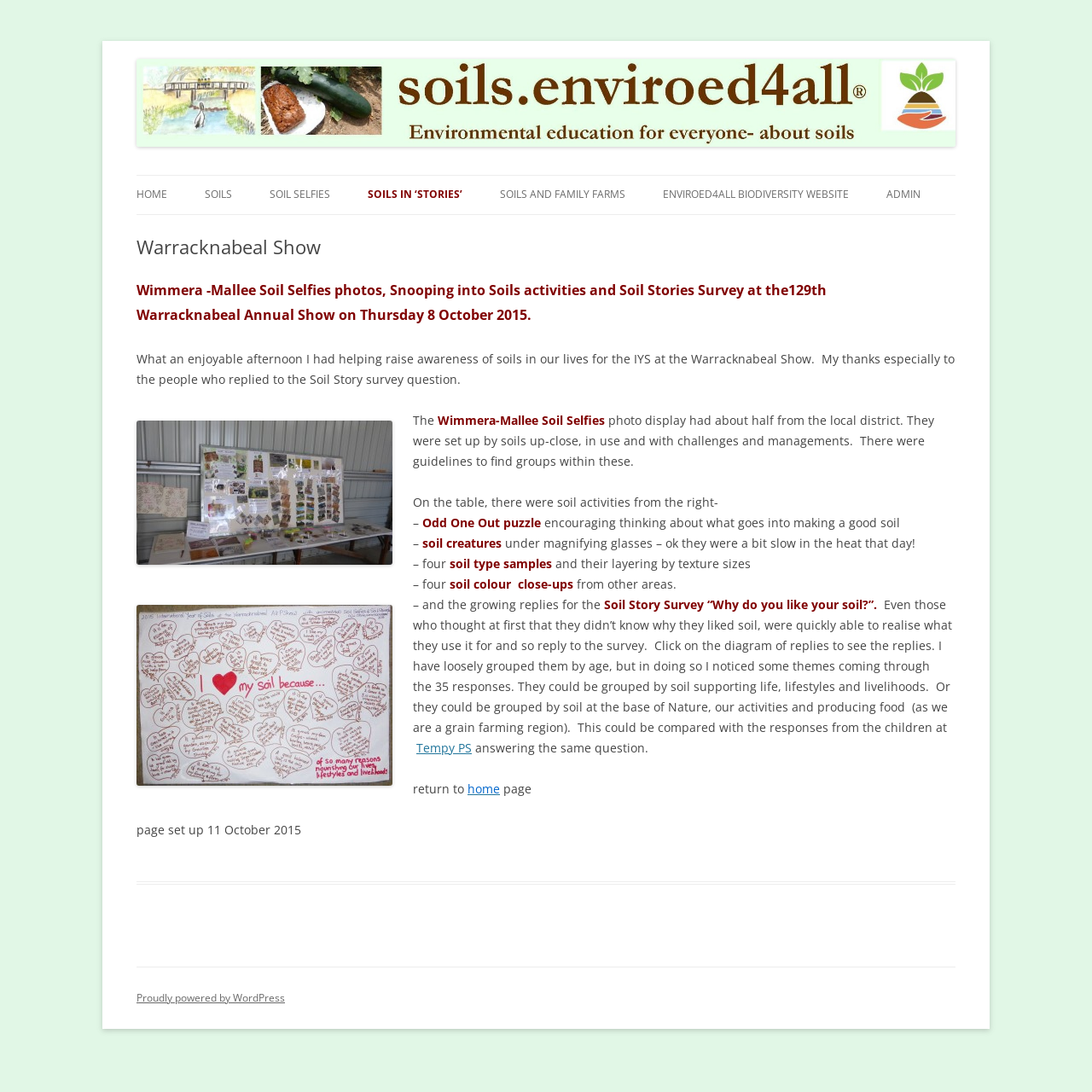Bounding box coordinates should be in the format (top-left x, top-left y, bottom-right x, bottom-right y) and all values should be floating point numbers between 0 and 1. Determine the bounding box coordinate for the UI element described as: Pine Plains ‘Snowdrifts’

[0.559, 0.943, 0.716, 0.975]